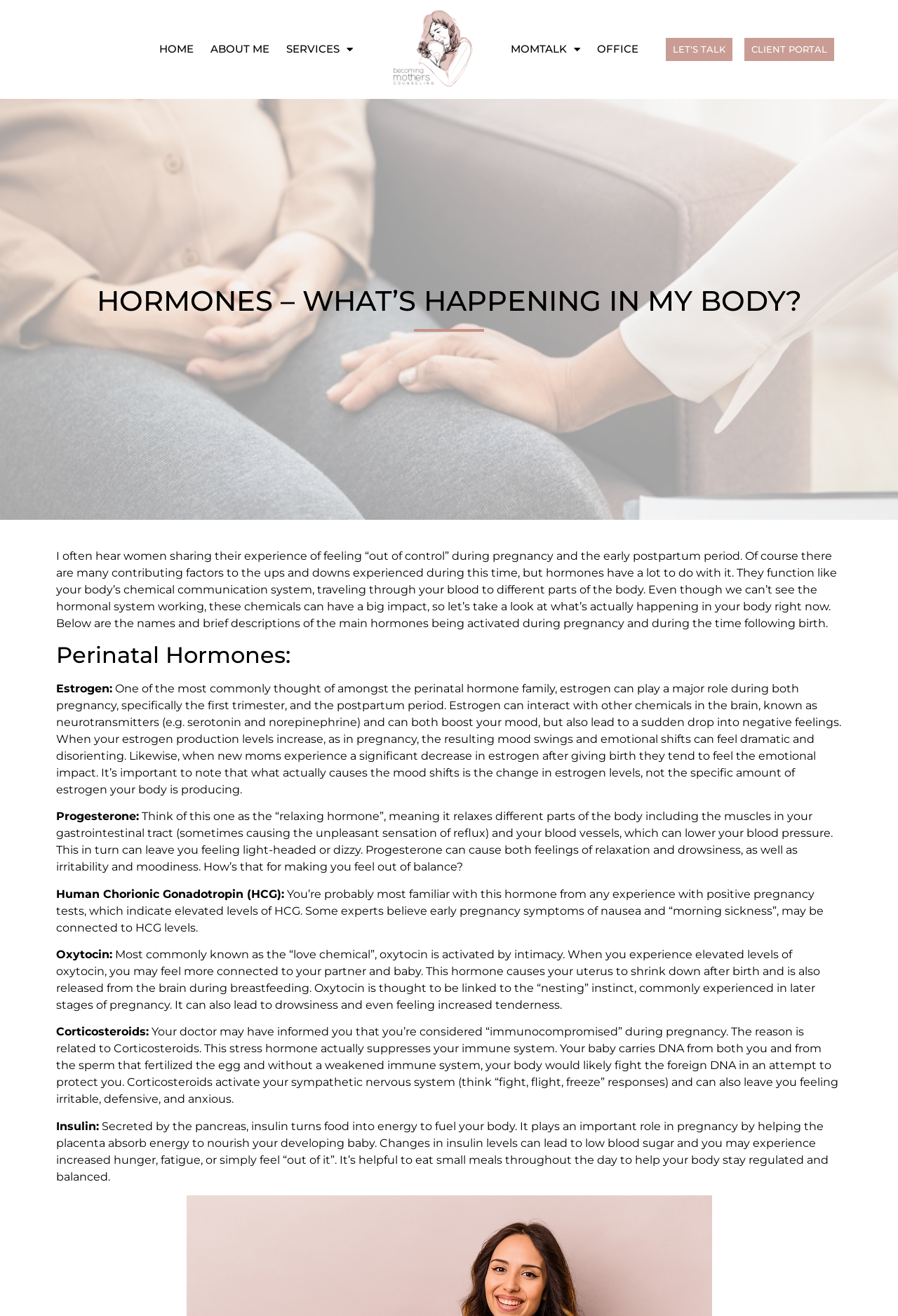Find the bounding box coordinates for the UI element whose description is: "MomTalk". The coordinates should be four float numbers between 0 and 1, in the format [left, top, right, bottom].

[0.56, 0.025, 0.656, 0.05]